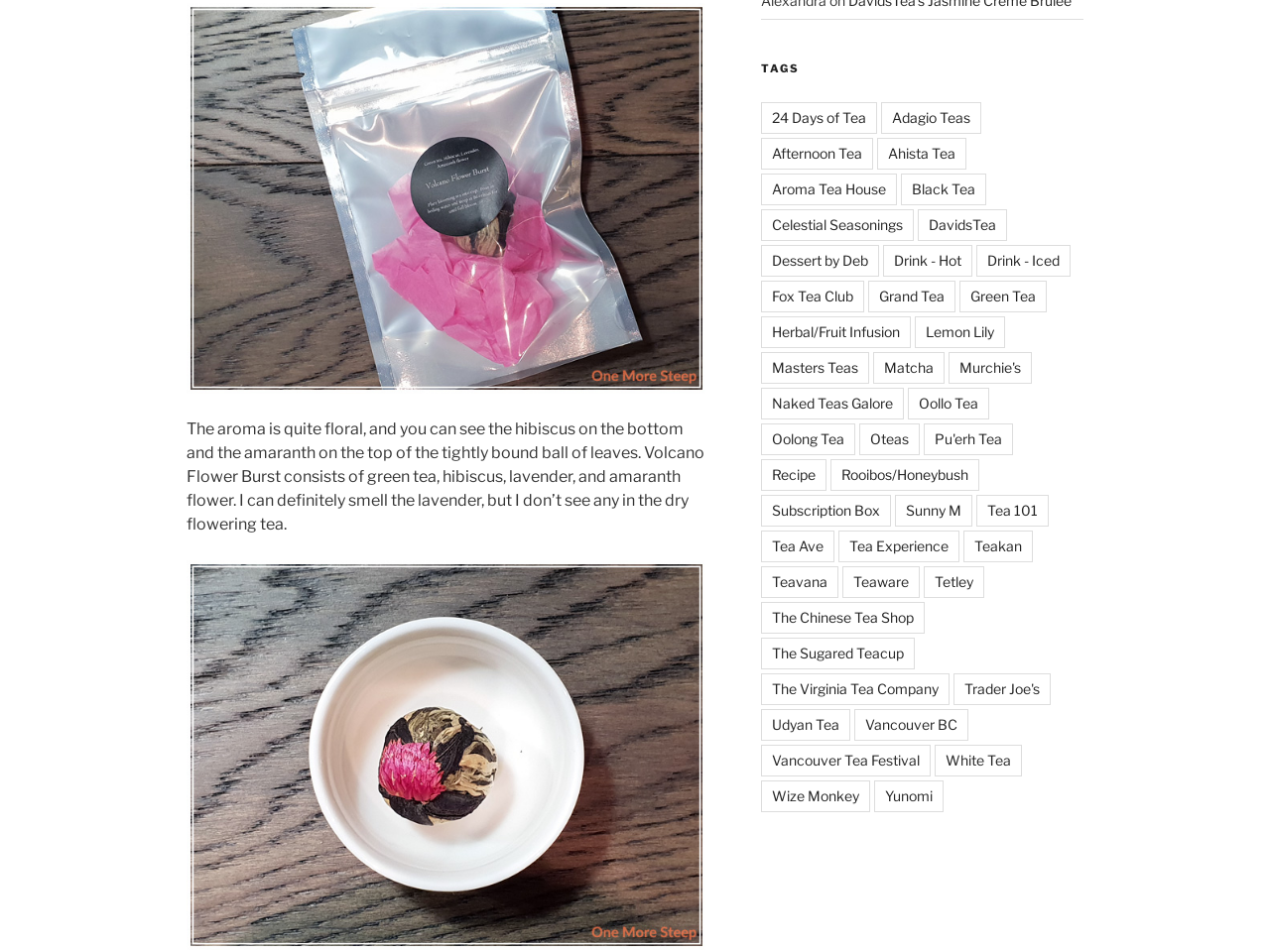Pinpoint the bounding box coordinates of the area that should be clicked to complete the following instruction: "Learn about 'Volcano Flower Burst' tea". The coordinates must be given as four float numbers between 0 and 1, i.e., [left, top, right, bottom].

[0.147, 0.44, 0.555, 0.56]